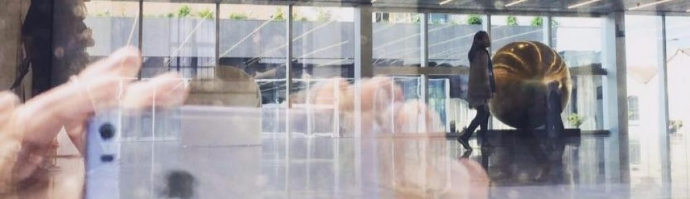Explain the contents of the image with as much detail as possible.

The image captures a moment inside a modern architectural space, where a woman is seen walking past a large, polished sculpture resembling a spiraled shell. The scene is illuminated by natural light flooding through expansive glass windows, creating a vibrant atmosphere. The reflections of hands holding a device hint at an interaction with the environment, adding a layer of depth to the composition. The sleek flooring enhances the modern aesthetic, while the blend of organic shapes from the sculpture and structured lines of the architecture emphasizes the dialogue between nature and design. This visual encapsulates themes relevant to the "Design Talks," highlighting the interplay of form, space, and human experience in contemporary design.